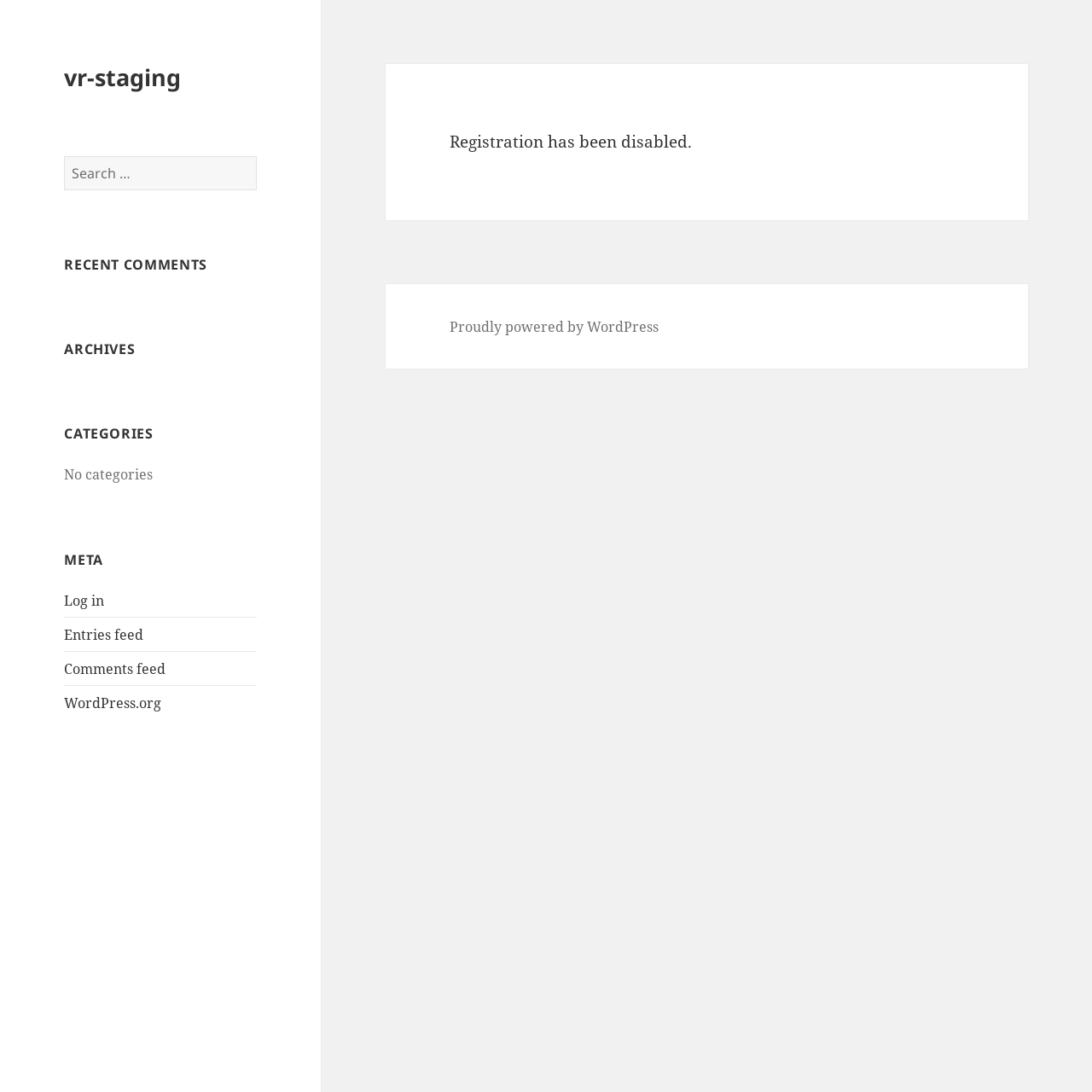What is the name of the platform powering the website?
Please answer the question with a single word or phrase, referencing the image.

WordPress